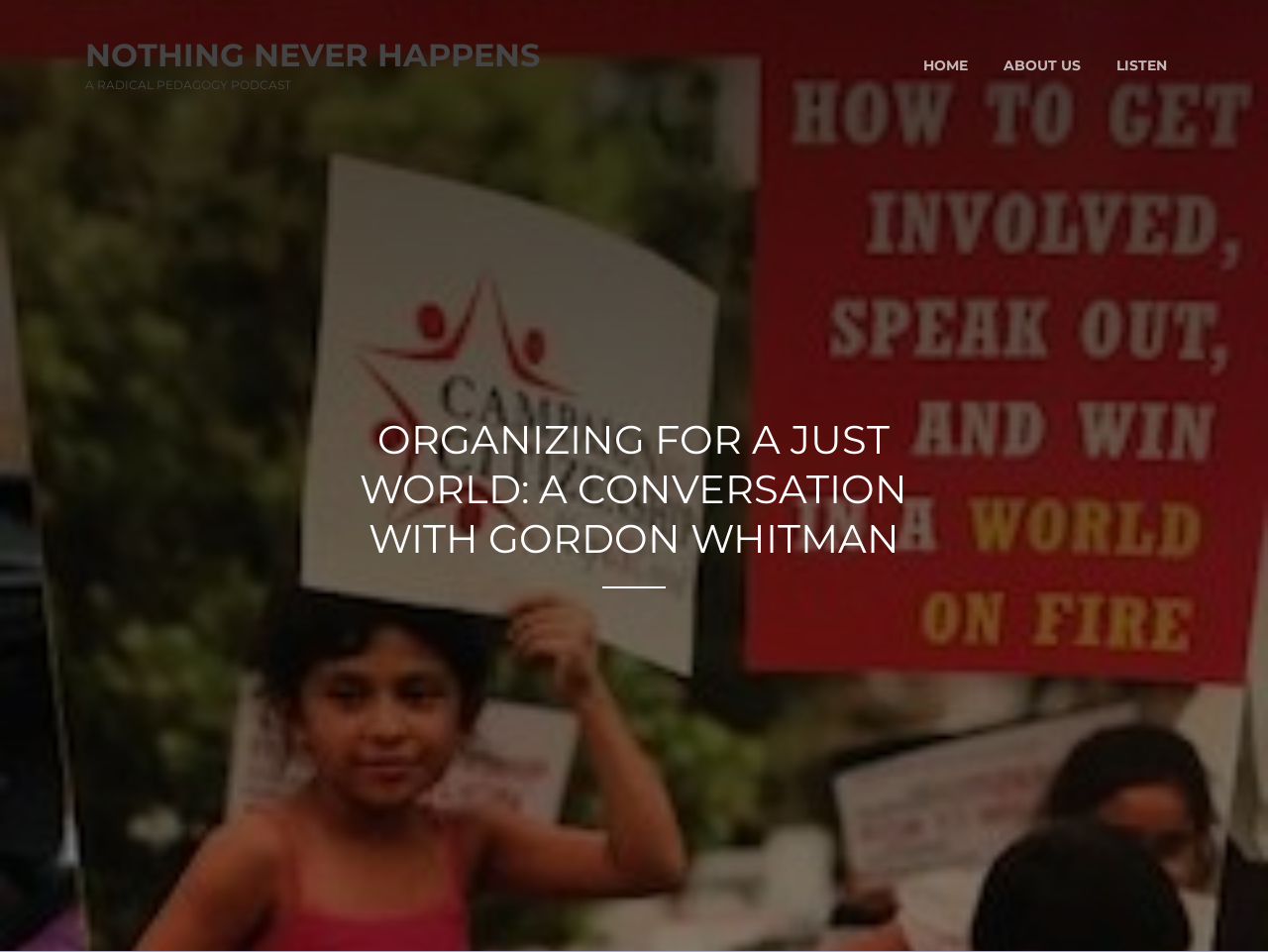Please provide a detailed answer to the question below by examining the image:
What is the title of the conversation?

The title of the conversation can be found in the middle of the webpage, where it says 'ORGANIZING FOR A JUST WORLD: A CONVERSATION WITH GORDON WHITMAN' in a static text format.